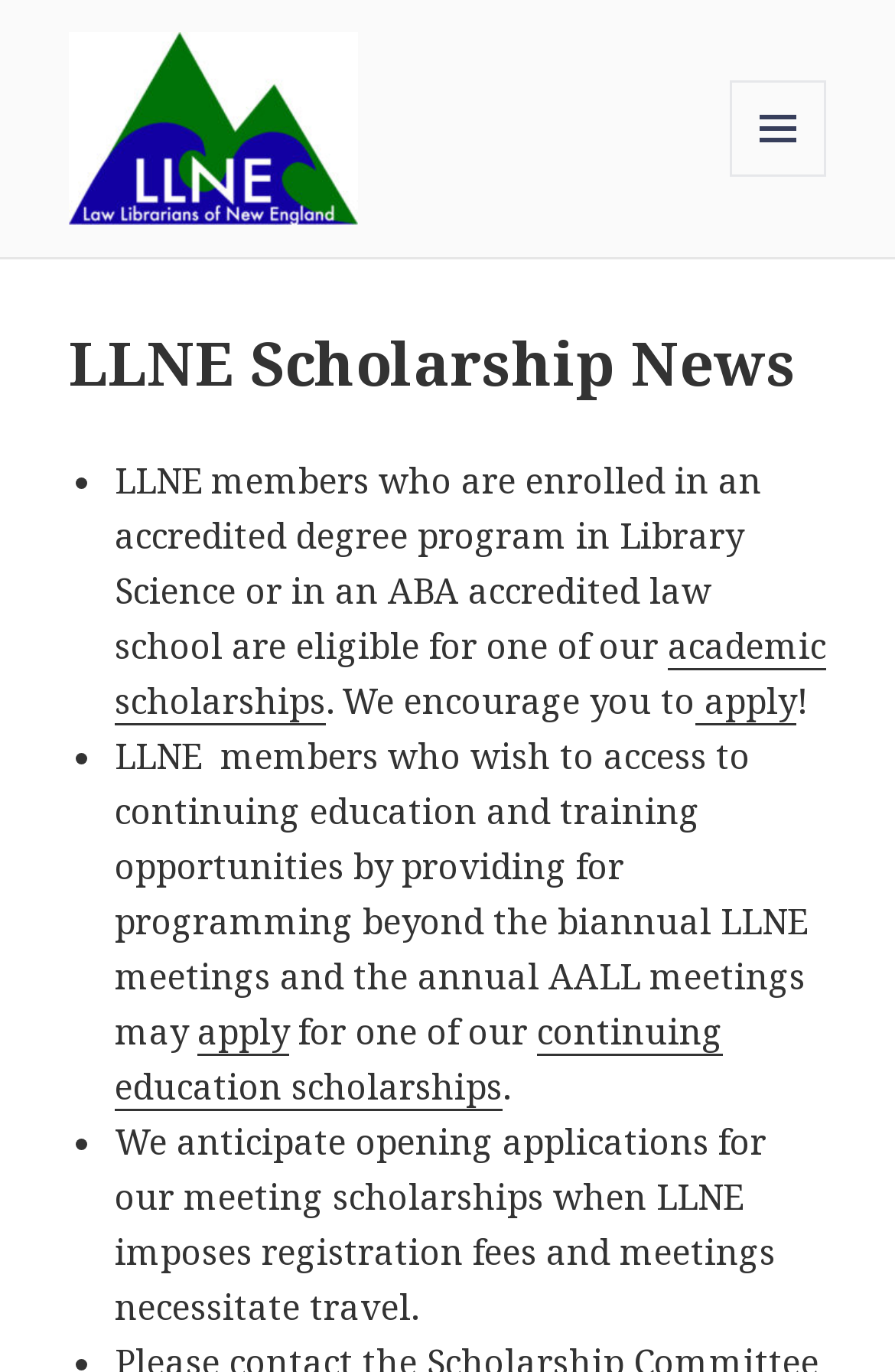For the given element description academic scholarships, determine the bounding box coordinates of the UI element. The coordinates should follow the format (top-left x, top-left y, bottom-right x, bottom-right y) and be within the range of 0 to 1.

[0.128, 0.453, 0.923, 0.529]